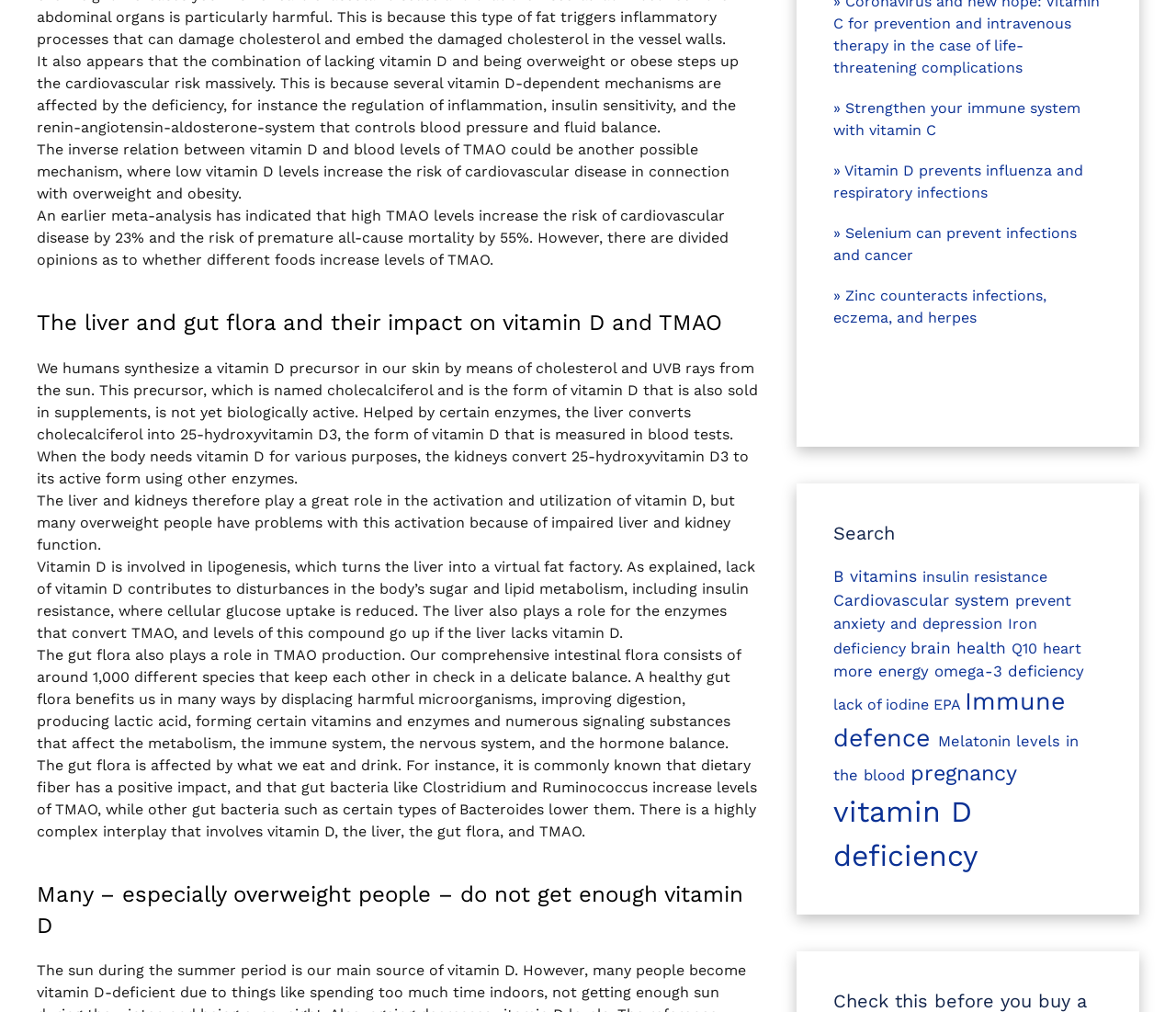Given the element description, predict the bounding box coordinates in the format (top-left x, top-left y, bottom-right x, bottom-right y), using floating point numbers between 0 and 1: prevent anxiety and depression

[0.708, 0.585, 0.911, 0.625]